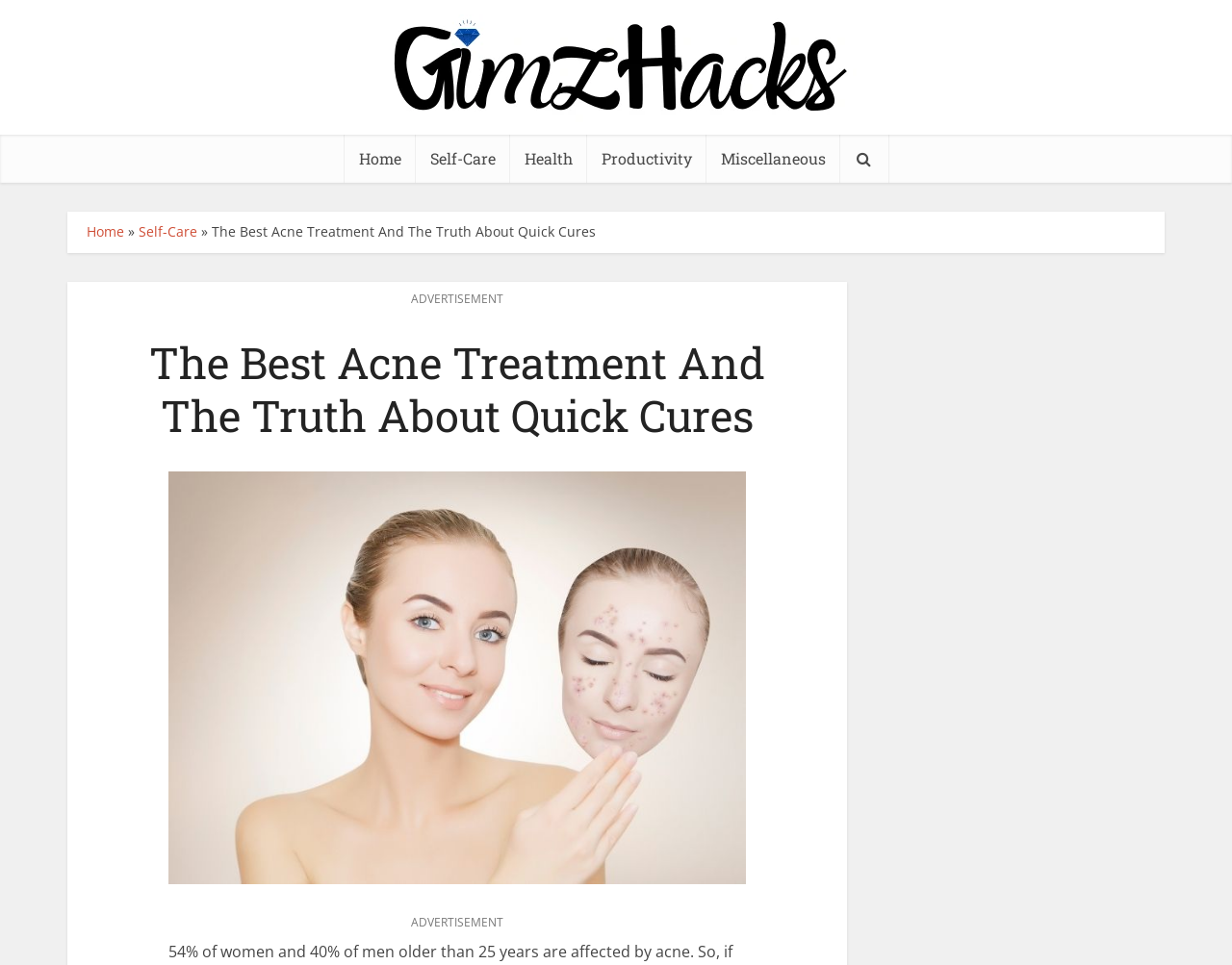Craft a detailed narrative of the webpage's structure and content.

The webpage is about acne treatment, with a focus on the best treatment that has worked for the author and over 137,000 people worldwide. At the top left of the page, there is a logo of "GimzHacks" which is also a link, accompanied by a small image. Below the logo, there is a navigation menu with links to "Home", "Self-Care", "Health", "Productivity", and "Miscellaneous", arranged horizontally from left to right. 

On the right side of the navigation menu, there is a search icon represented by a magnifying glass symbol. Below the navigation menu, there is a large heading that reads "The Best Acne Treatment And The Truth About Quick Cures". 

Above the main content area, there is a small advertisement section with a heading that reads "ADVERTISEMENT". The main content area is divided into two sections. The top section has a heading with the same title as the webpage, and the bottom section contains a large image or figure. 

At the bottom of the page, there is a complementary section that spans the entire width of the page.